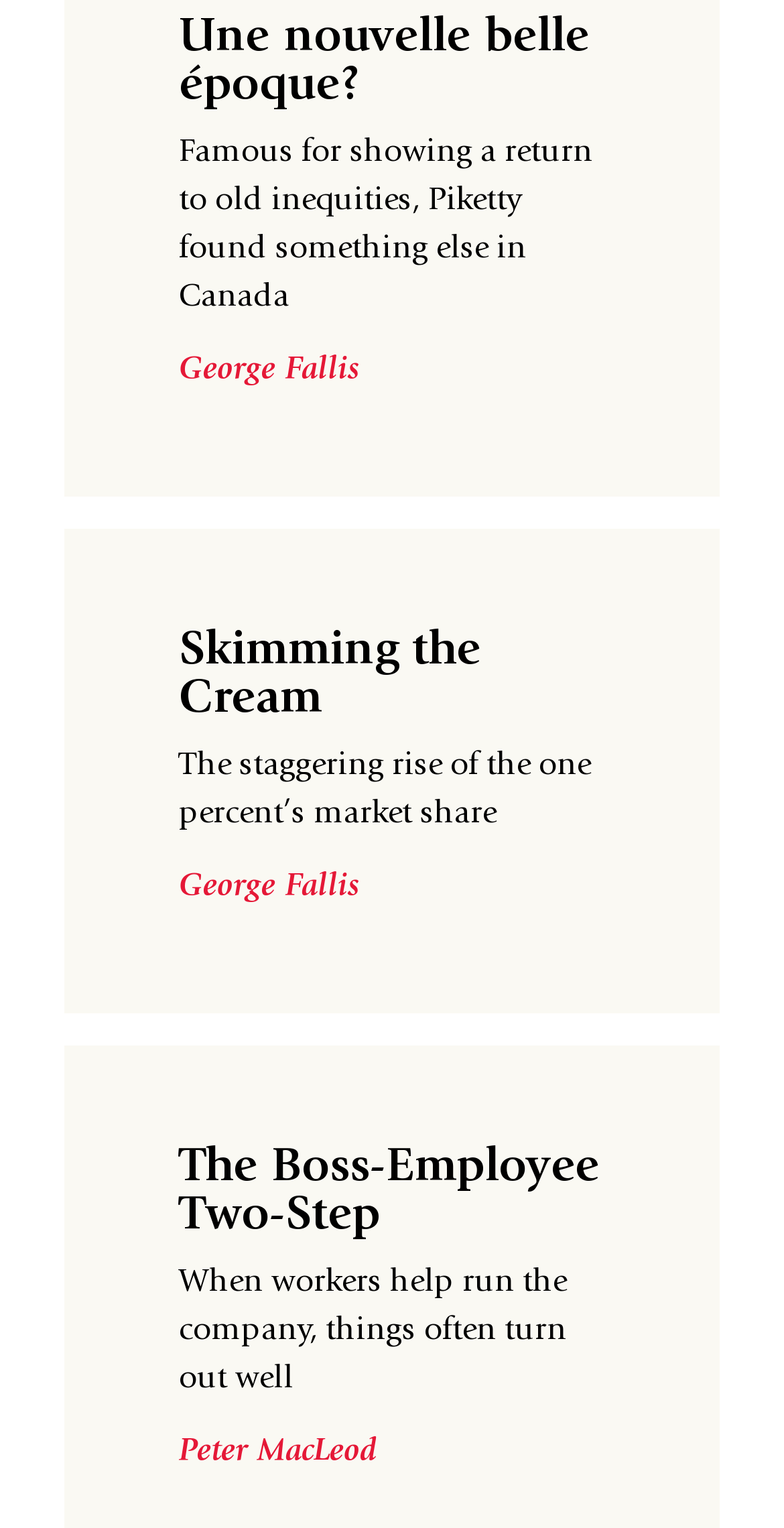Determine the bounding box coordinates of the UI element that matches the following description: "The Boss-Employee Two-Step". The coordinates should be four float numbers between 0 and 1 in the format [left, top, right, bottom].

[0.228, 0.75, 0.764, 0.813]